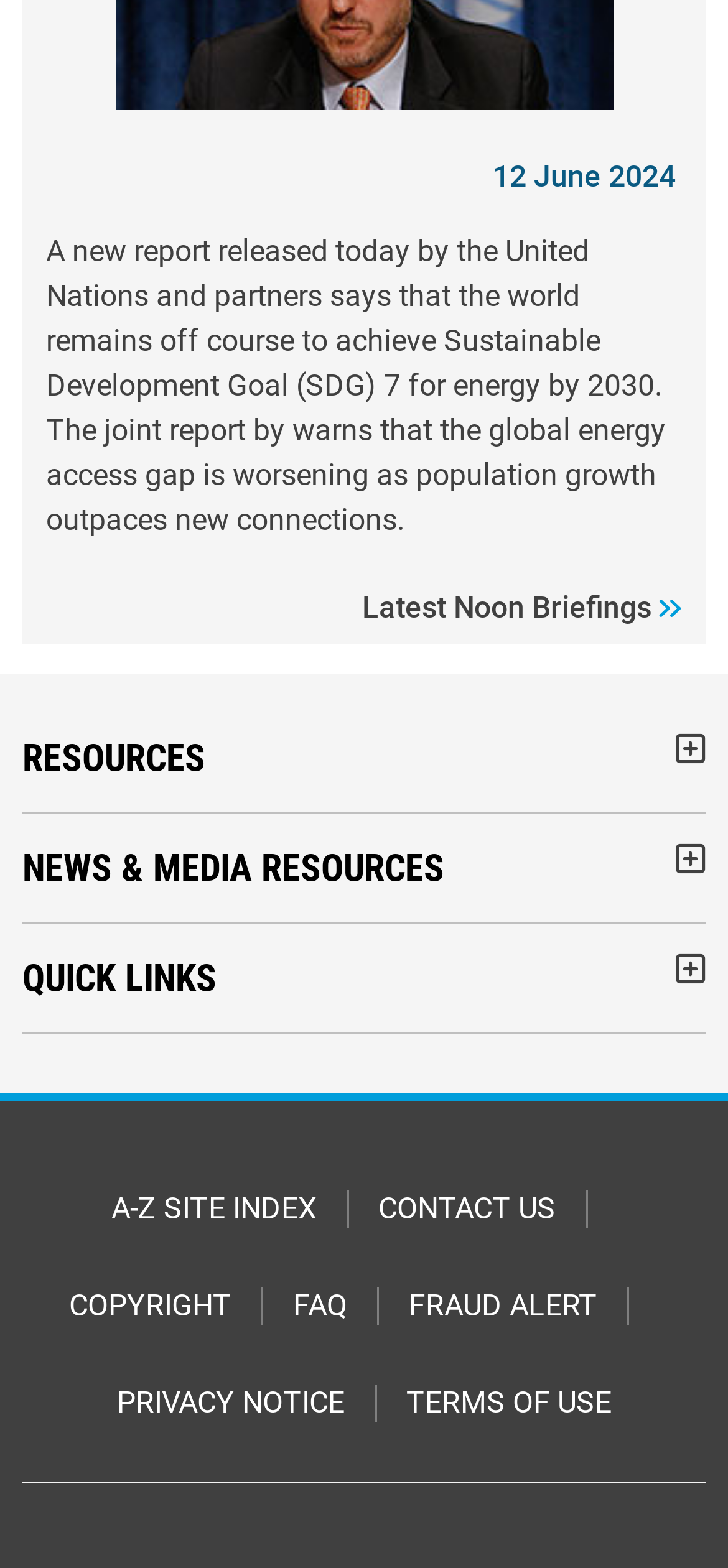Based on the element description: "FAQ", identify the bounding box coordinates for this UI element. The coordinates must be four float numbers between 0 and 1, listed as [left, top, right, bottom].

[0.403, 0.821, 0.477, 0.845]